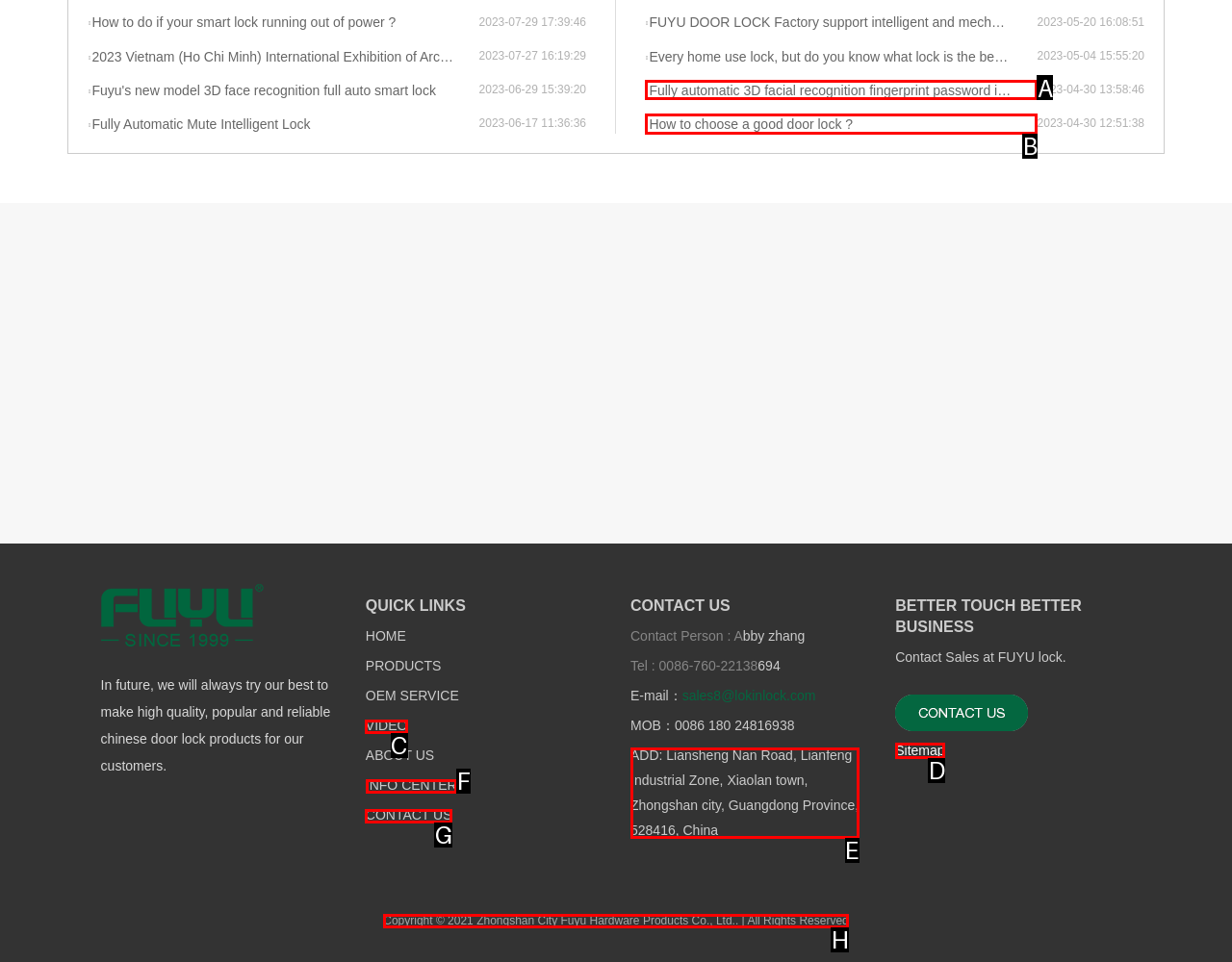Choose the HTML element that should be clicked to achieve this task: Click the 'SUBMIT' button
Respond with the letter of the correct choice.

None